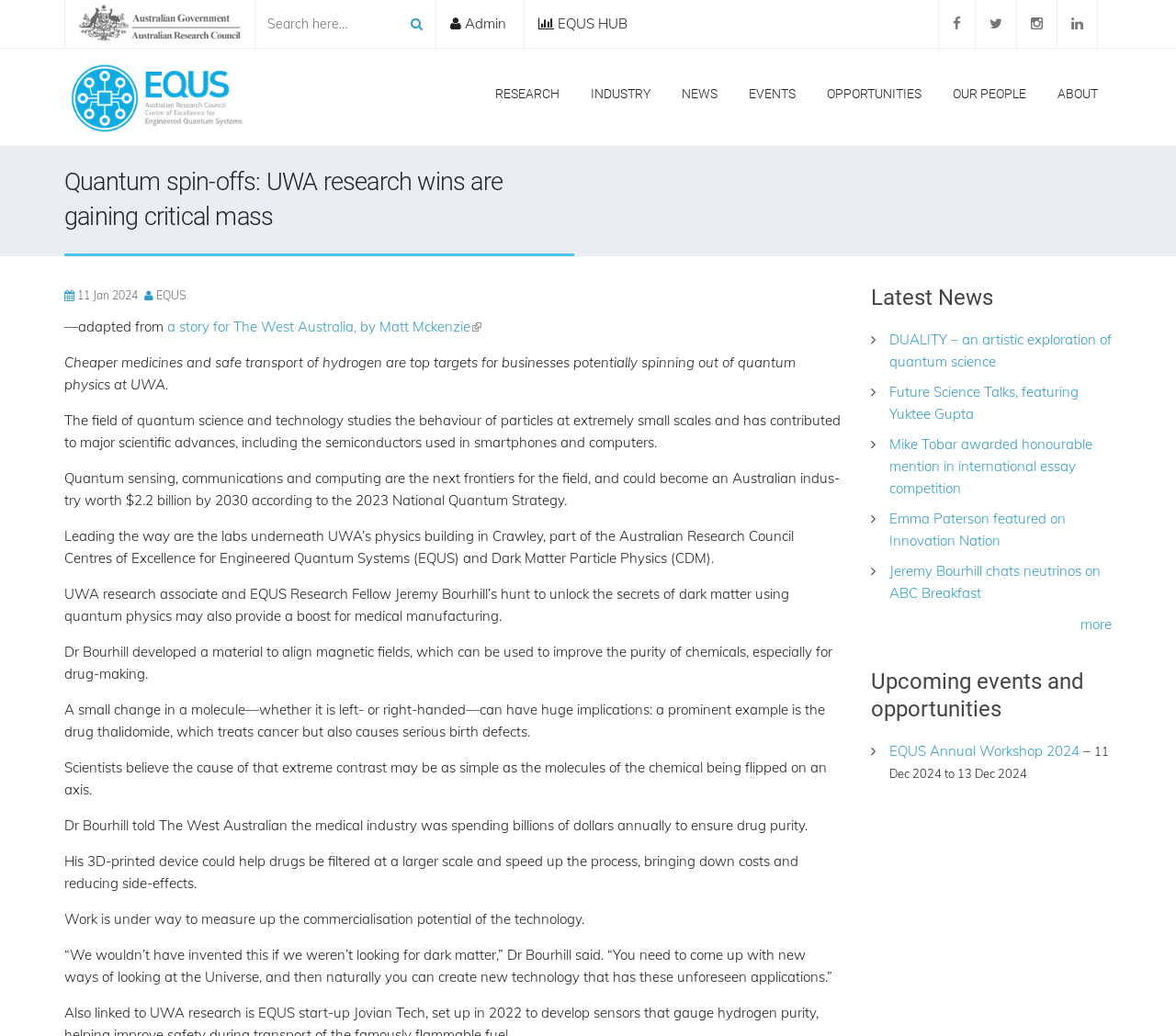Pinpoint the bounding box coordinates of the clickable element to carry out the following instruction: "Go to the research page."

[0.409, 0.077, 0.488, 0.104]